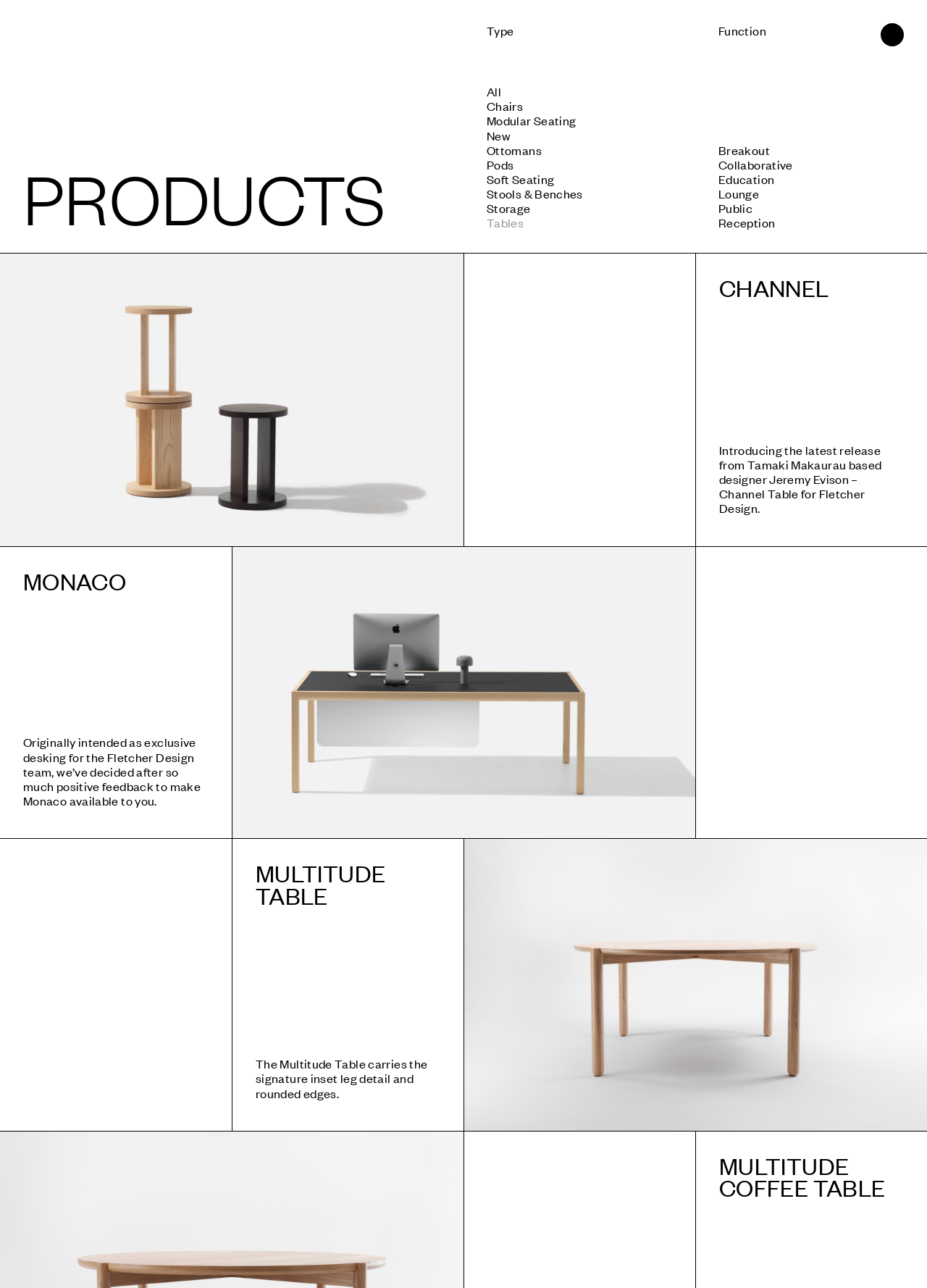Please provide a detailed answer to the question below by examining the image:
What is the function of the 'Breakout' table?

The webpage does not provide information about the function of the 'Breakout' table. It only lists 'Breakout' as a link under the 'Function' category.